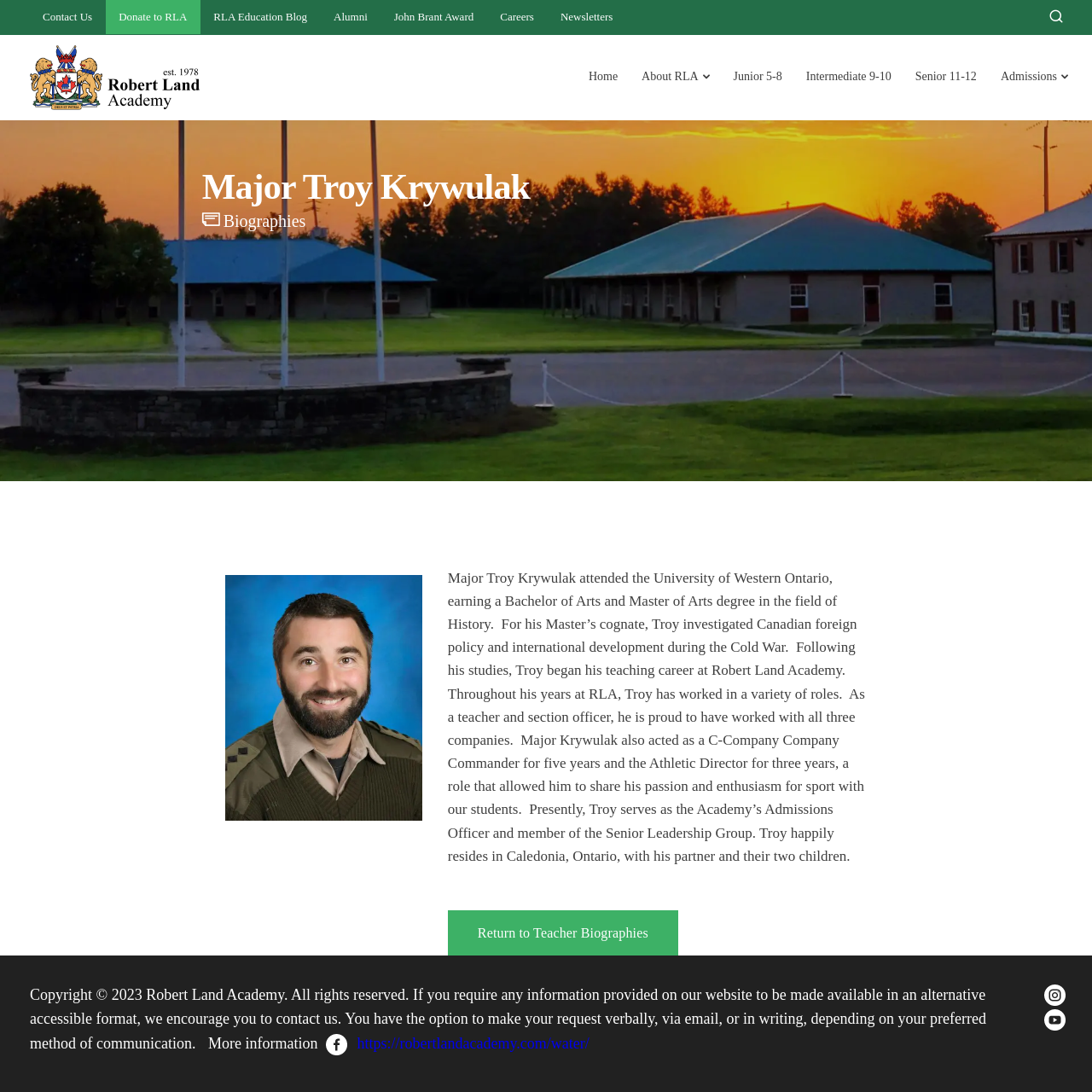Generate the title text from the webpage.

Major Troy Krywulak